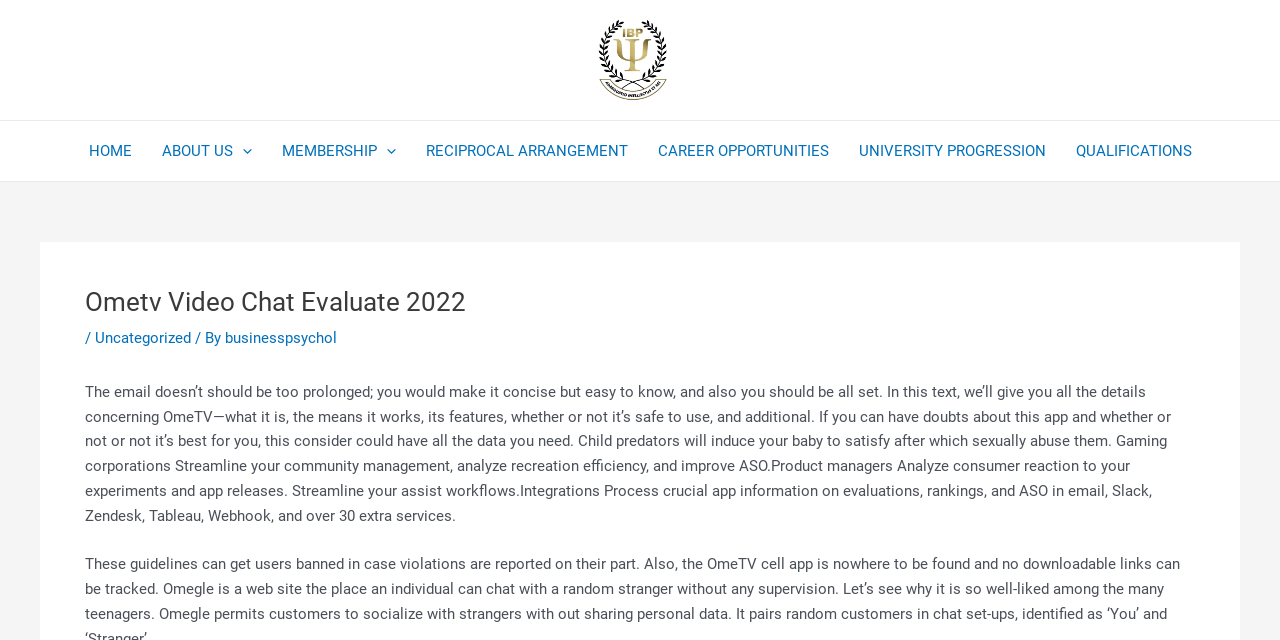What type of professionals may find this webpage useful?
Look at the screenshot and respond with a single word or phrase.

Gaming companies and product managers